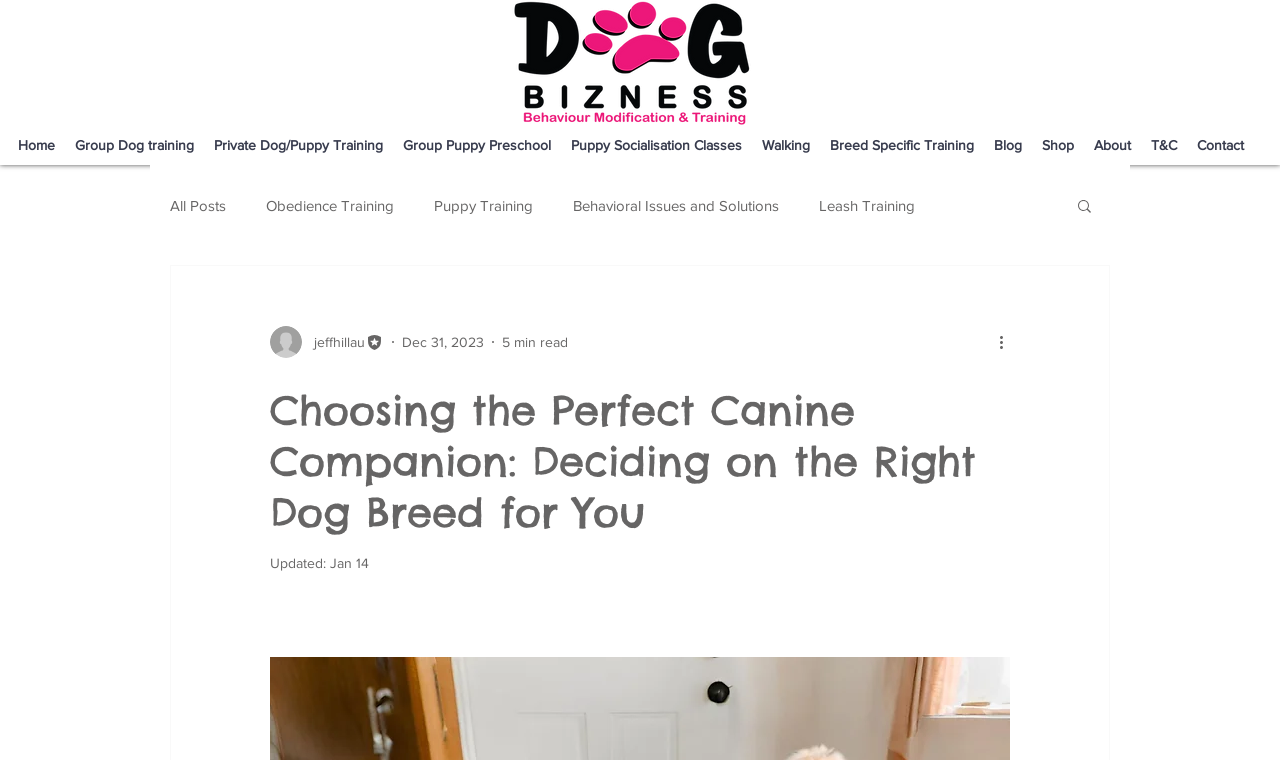Give a detailed account of the webpage's layout and content.

The webpage appears to be a blog or article page about choosing the right dog breed. At the top, there is a navigation menu with links to various sections, including "Home", "Group Dog training", "Private Dog/Puppy Training", and more. Below the navigation menu, there is a search button with a magnifying glass icon.

The main content of the page is an article titled "Choosing the Perfect Canine Companion: Deciding on the Right Dog Breed for You". The article has a heading and a subheading, and it appears to be a lengthy piece of text. To the left of the article, there is a sidebar with a writer's picture, their name "jeffhillau", and their title "Editor". Below the writer's information, there is a date "Dec 31, 2023" and a reading time "5 min read".

Above the article, there is a link to "Dog Bizness - Dog behaviour modification - dog training Brisbane" with an accompanying image. This link is positioned at the top-left corner of the page.

The page also has a section with links to various blog posts, including "All Posts", "Obedience Training", "Puppy Training", and more. This section is located below the navigation menu and above the article.

There are a total of 7 images on the page, including the writer's picture, the image accompanying the "Dog Bizness" link, and the magnifying glass icon for the search button.